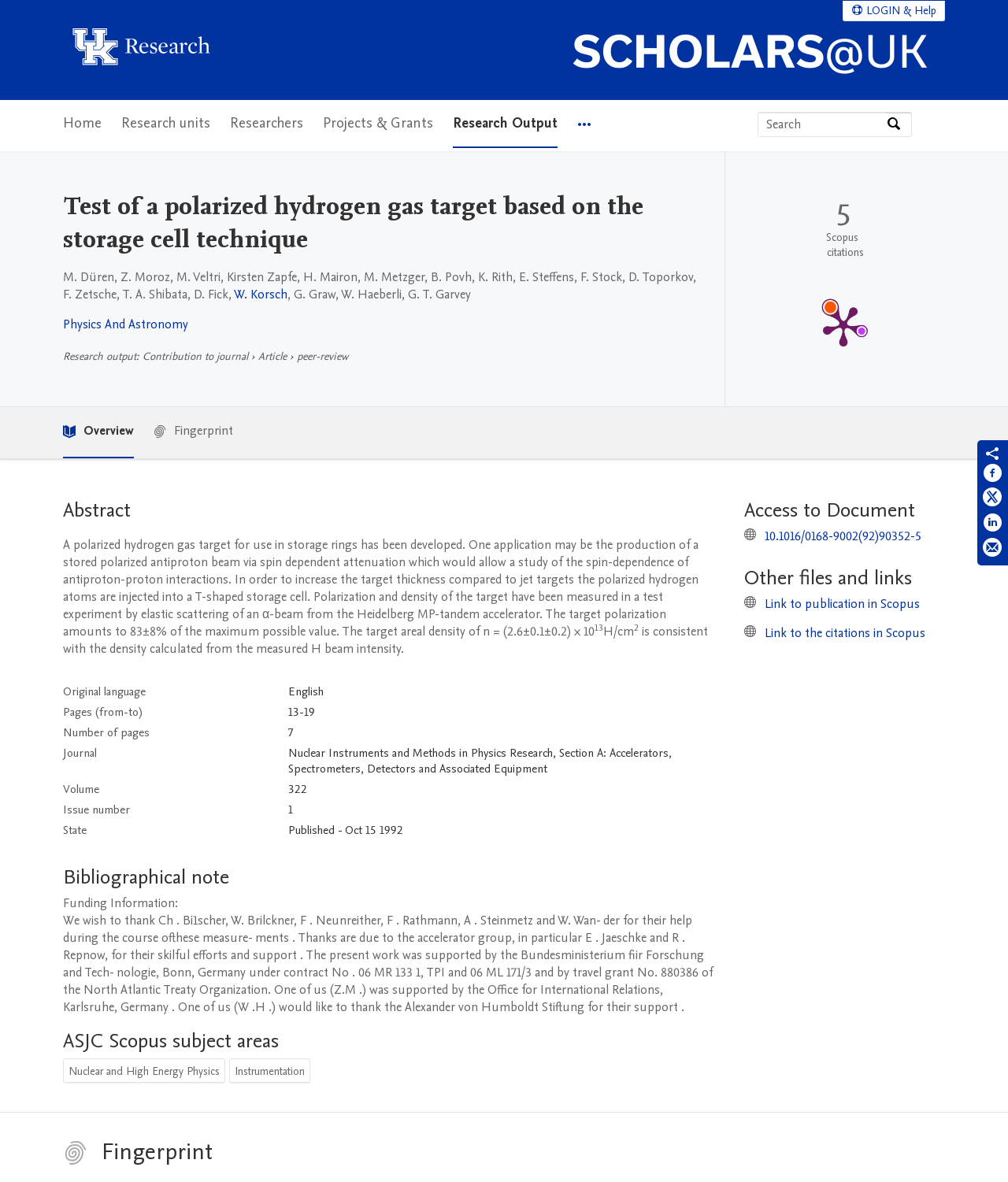Please identify and generate the text content of the webpage's main heading.

Test of a polarized hydrogen gas target based on the storage cell technique